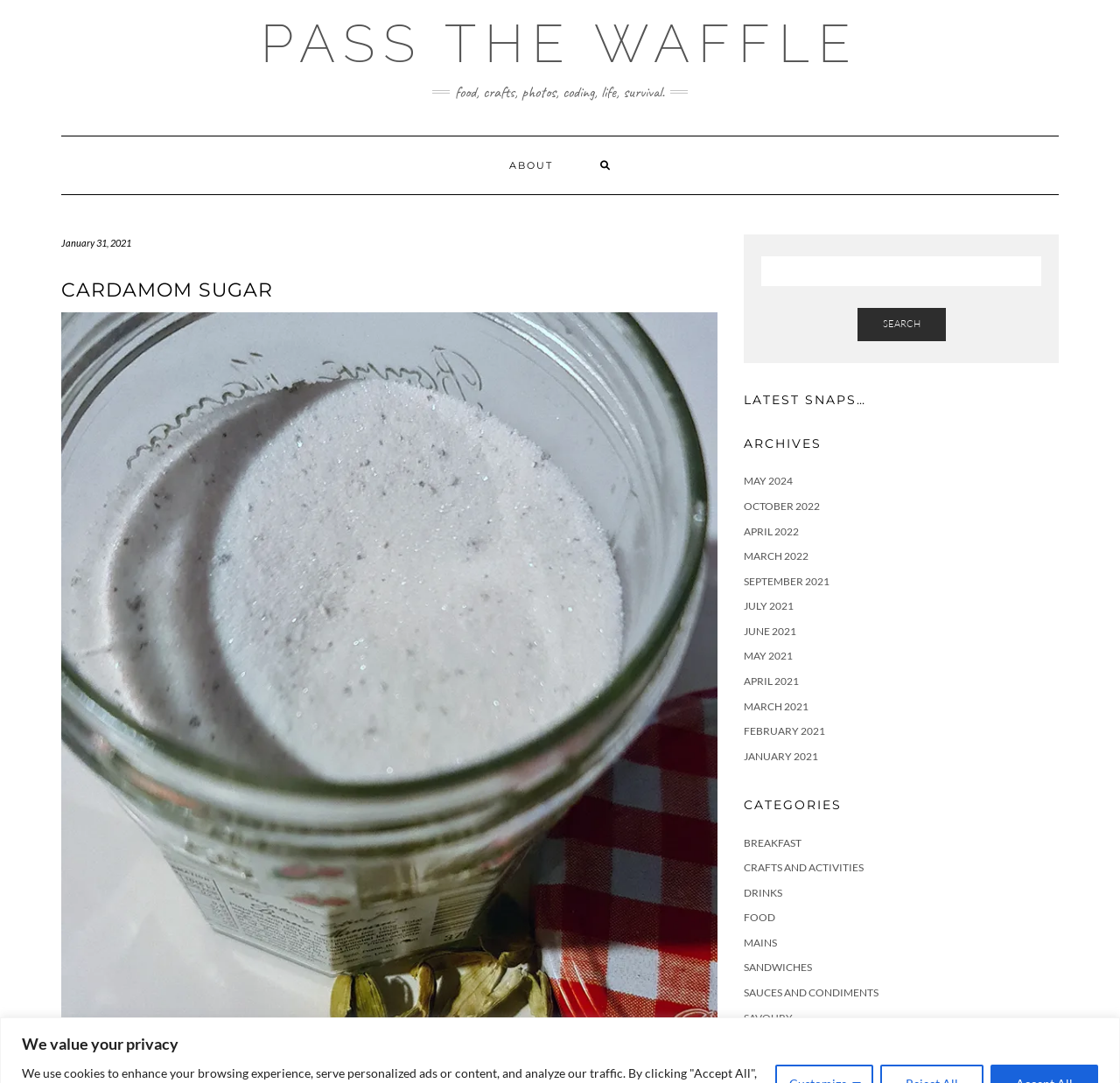Please determine the bounding box coordinates of the element to click on in order to accomplish the following task: "Search for something". Ensure the coordinates are four float numbers ranging from 0 to 1, i.e., [left, top, right, bottom].

[0.68, 0.237, 0.93, 0.315]